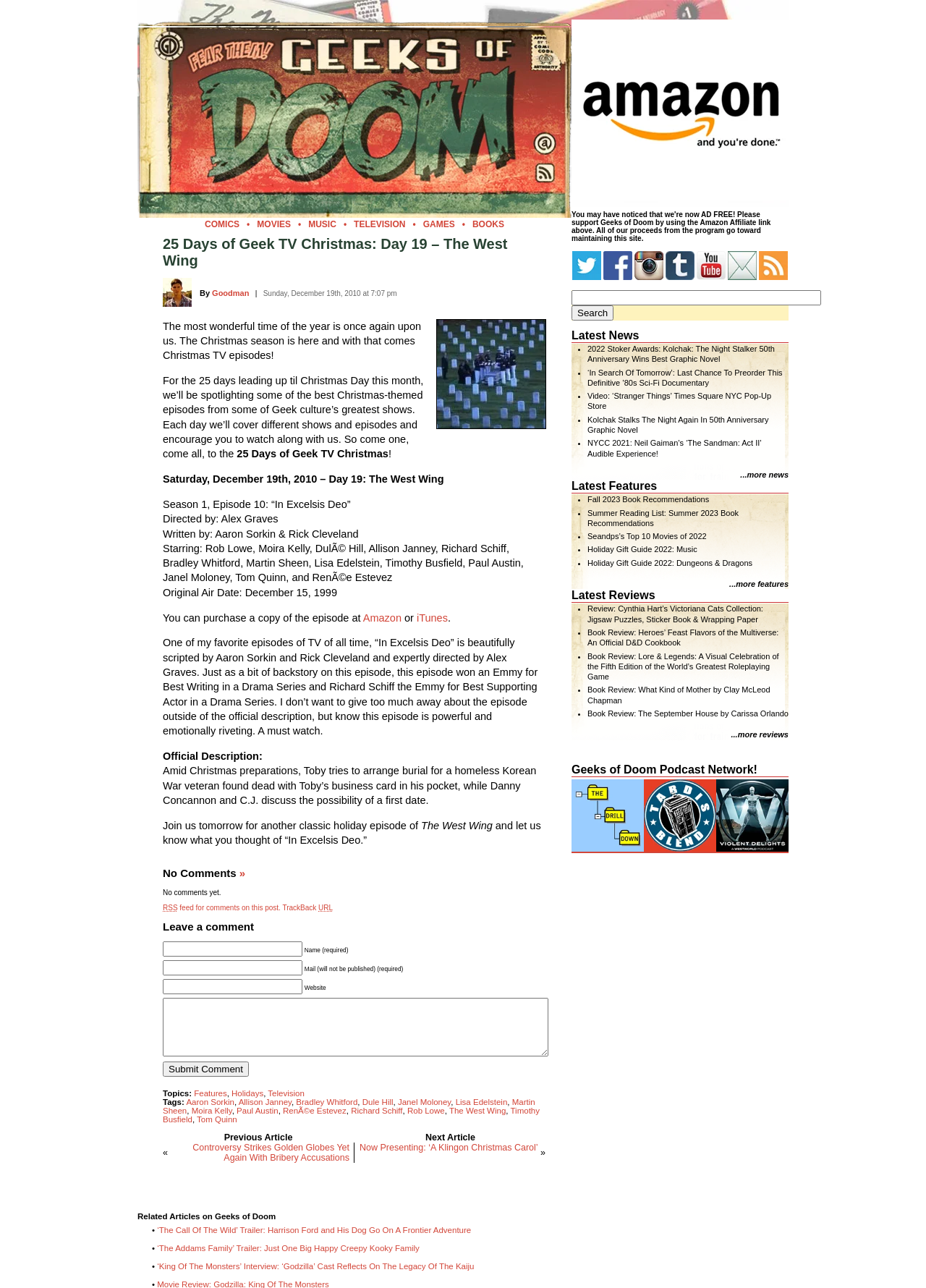Could you find the bounding box coordinates of the clickable area to complete this instruction: "Login as a member"?

None